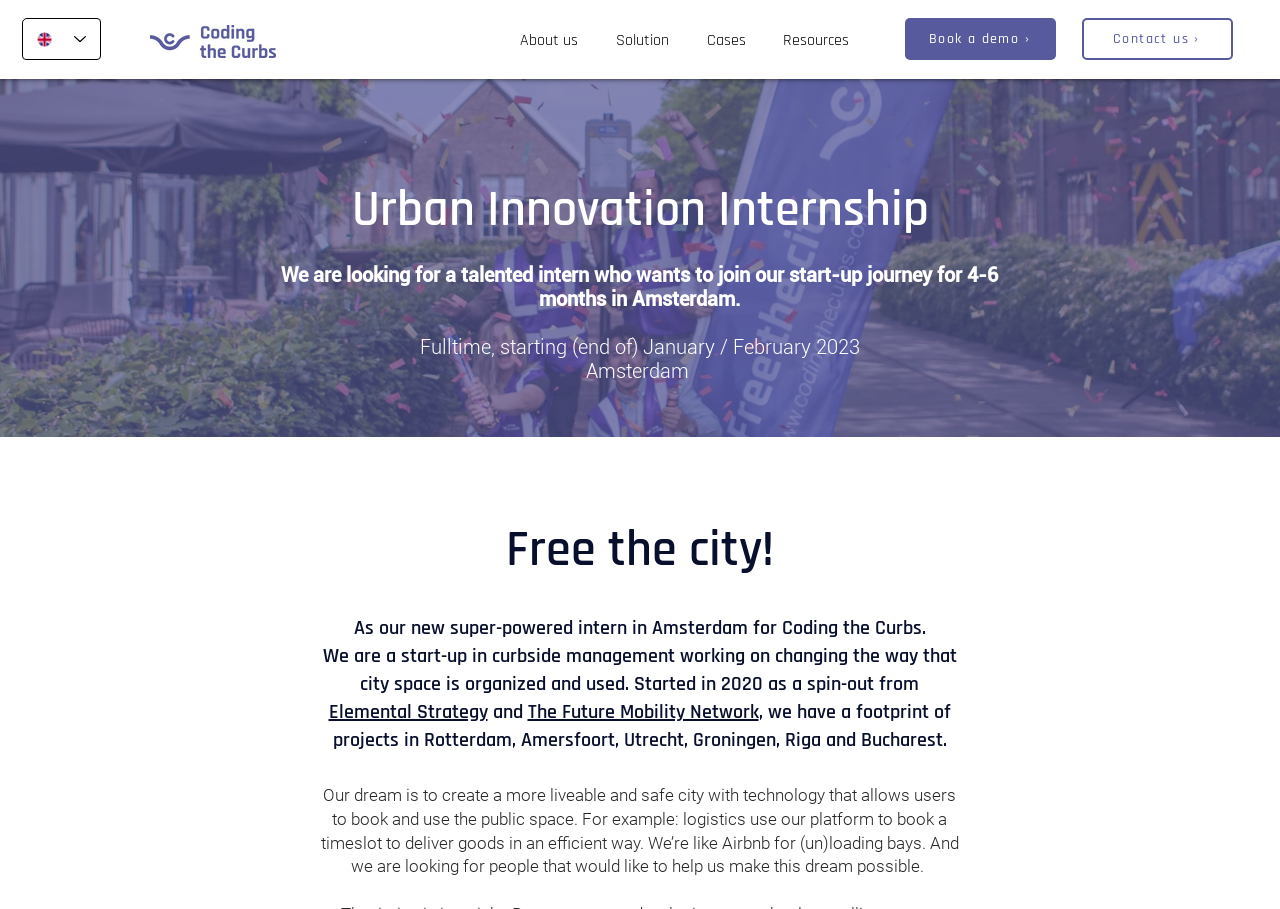Identify the bounding box coordinates for the element that needs to be clicked to fulfill this instruction: "Submit the form". Provide the coordinates in the format of four float numbers between 0 and 1: [left, top, right, bottom].

None